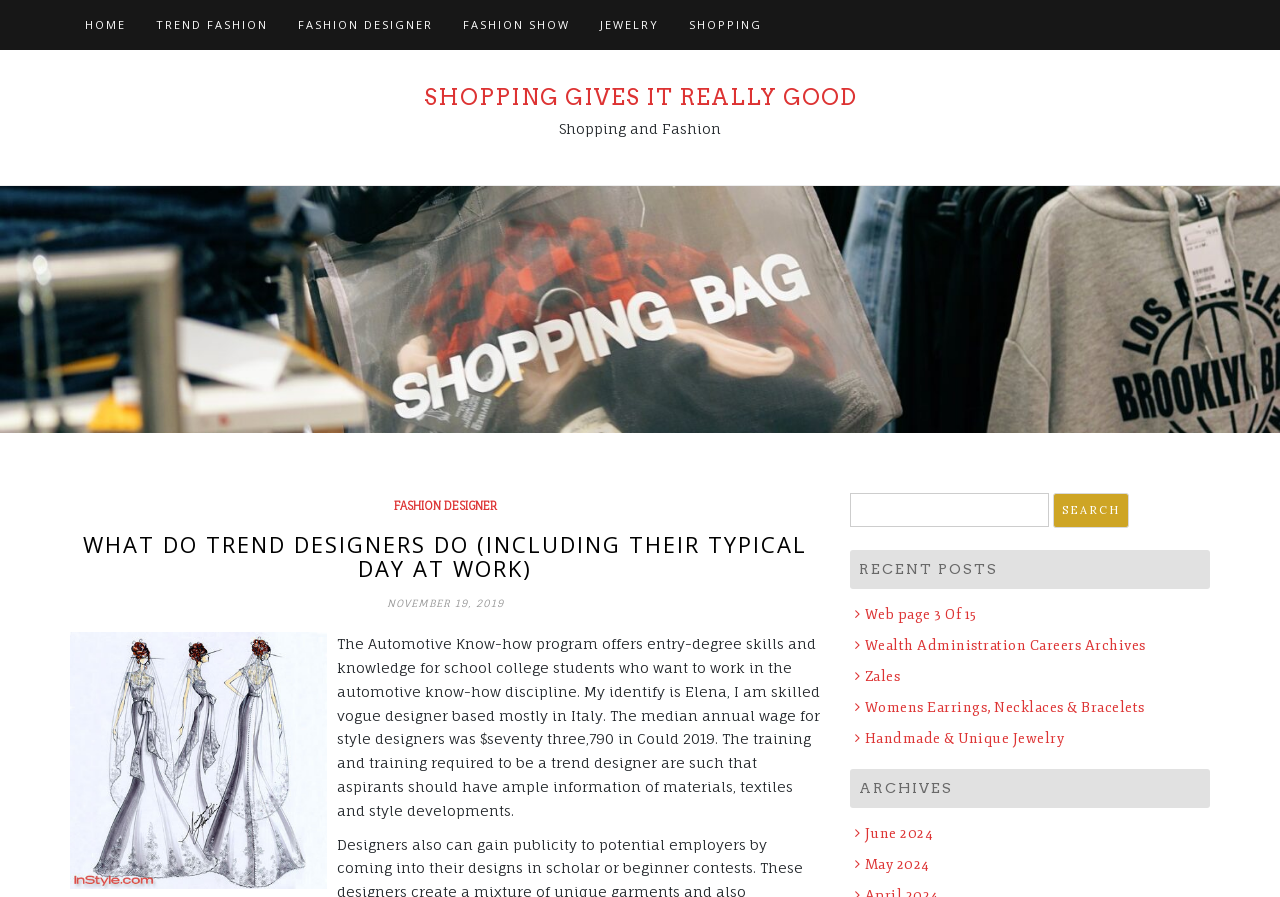Locate the bounding box coordinates of the clickable area needed to fulfill the instruction: "Read recent posts".

[0.664, 0.613, 0.945, 0.657]